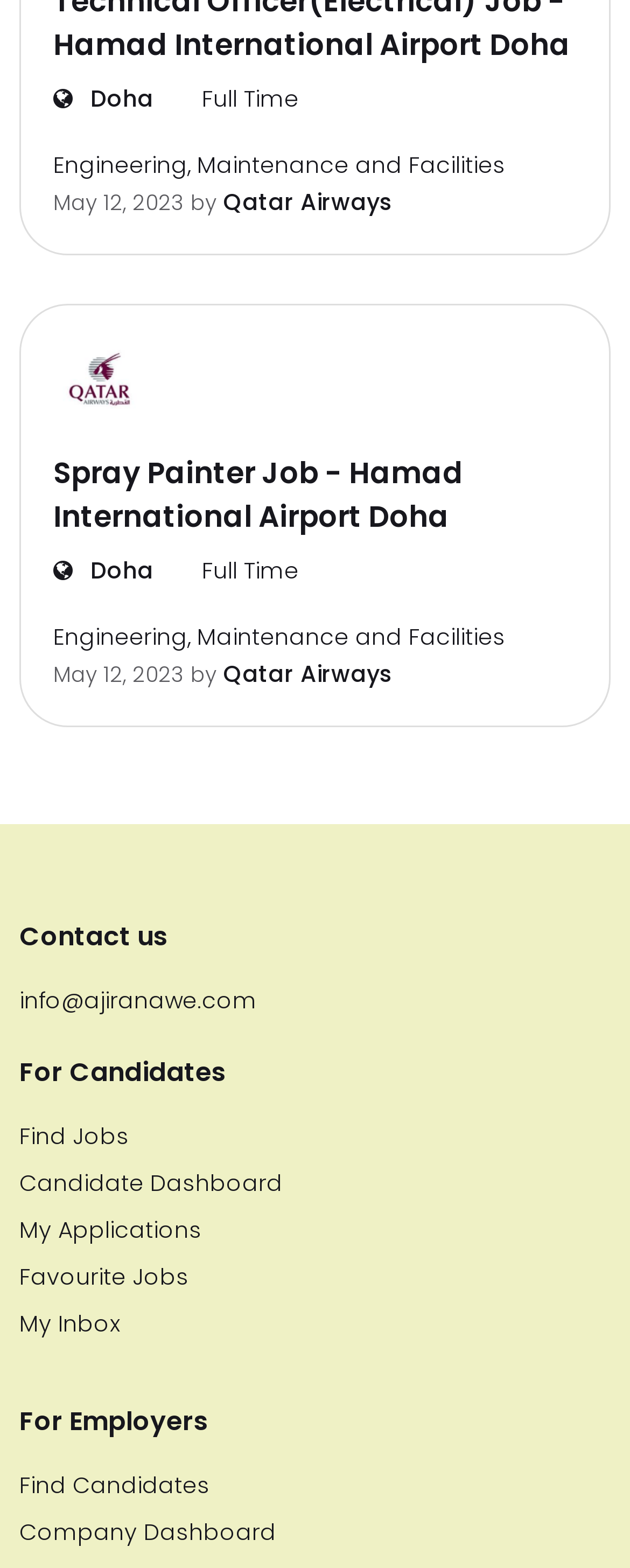What is the location of the job?
Use the information from the image to give a detailed answer to the question.

The location of the job can be determined by looking at the links with the text ' Doha' which appears multiple times on the webpage, indicating that the job is located in Doha.